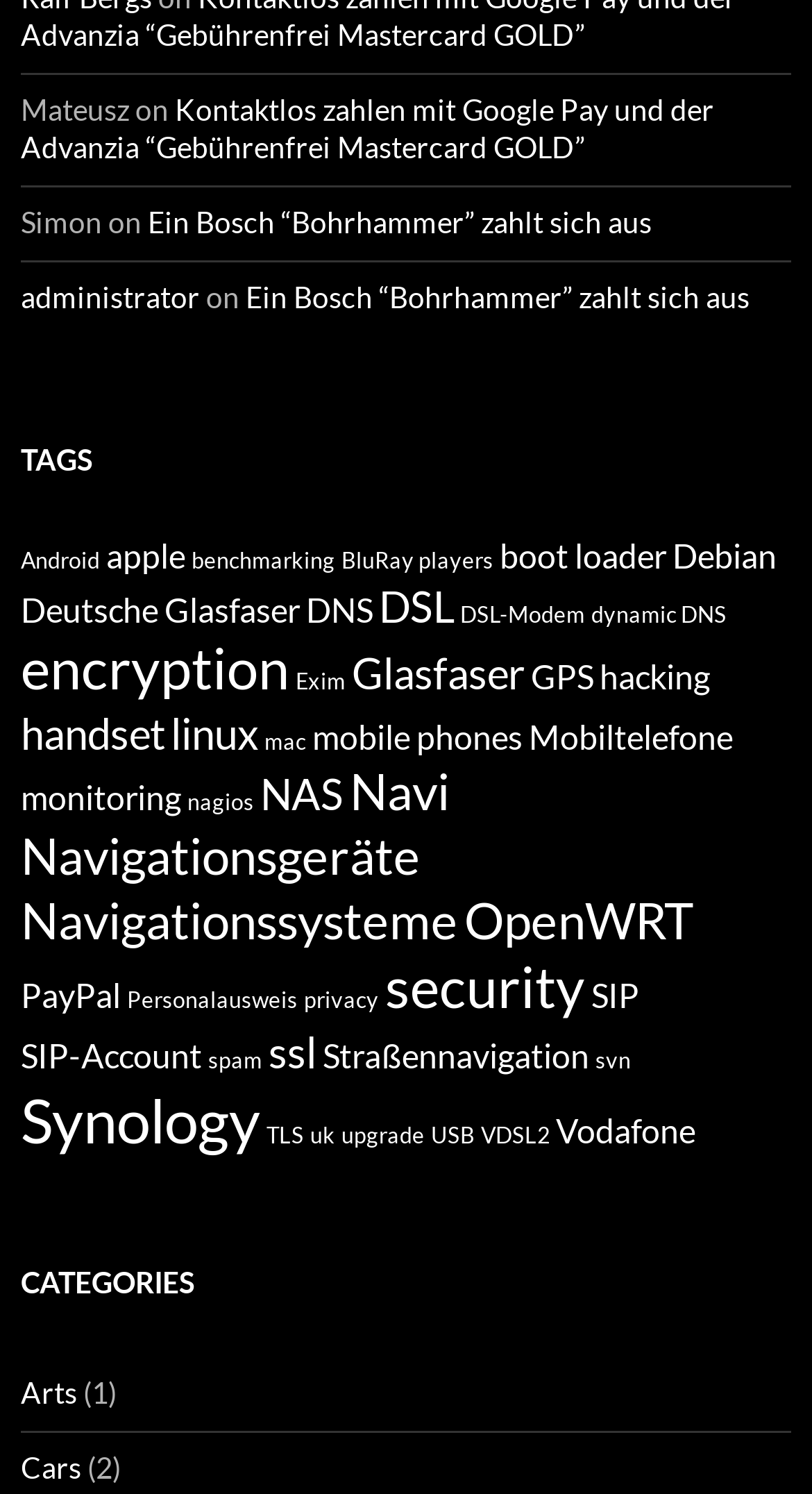What is the category that has the most items?
Look at the screenshot and respond with a single word or phrase.

Navigationssysteme